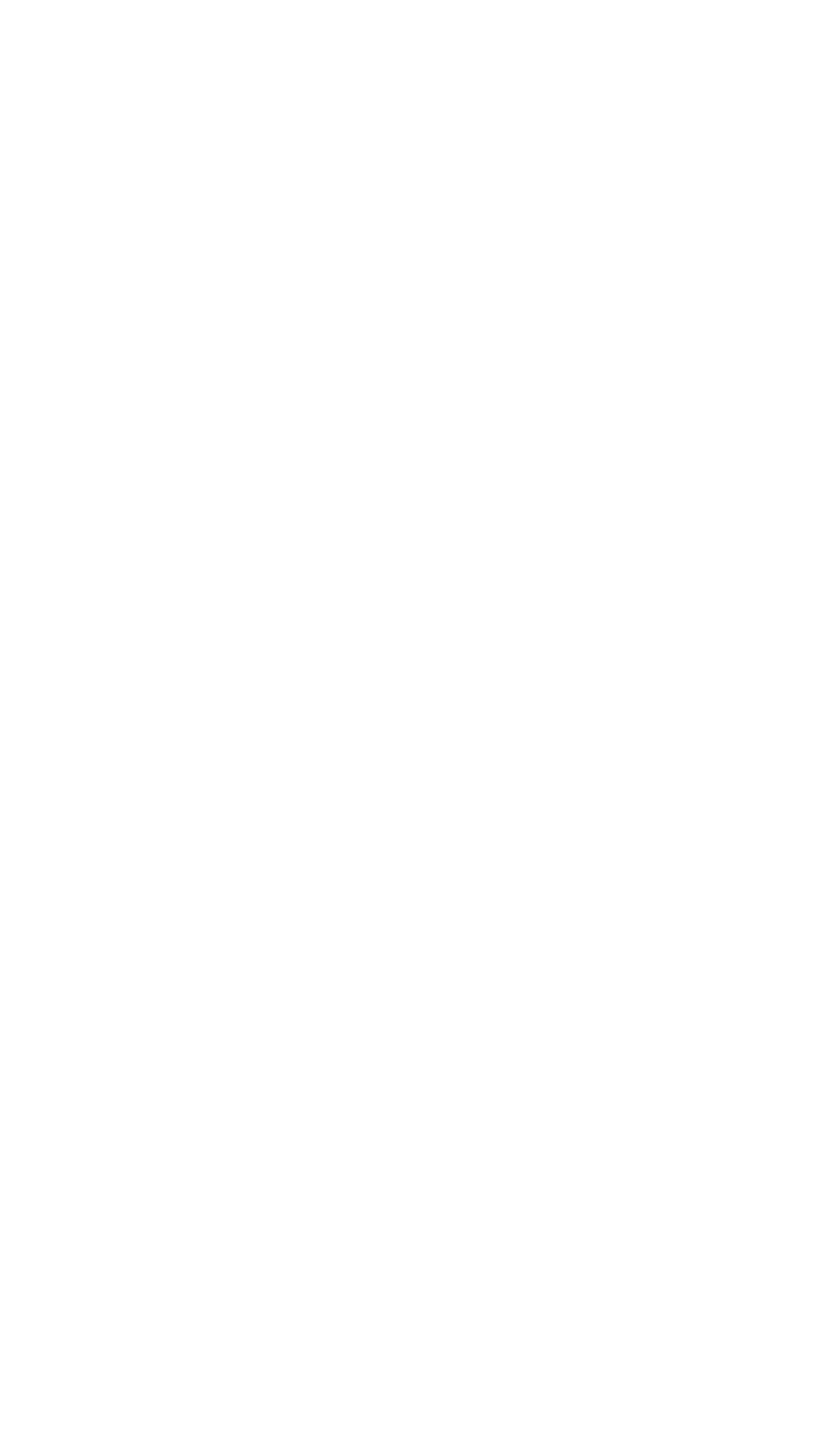Please provide a one-word or phrase answer to the question: 
What is the purpose of the link 'latest version of your browser'?

To troubleshoot browser issues